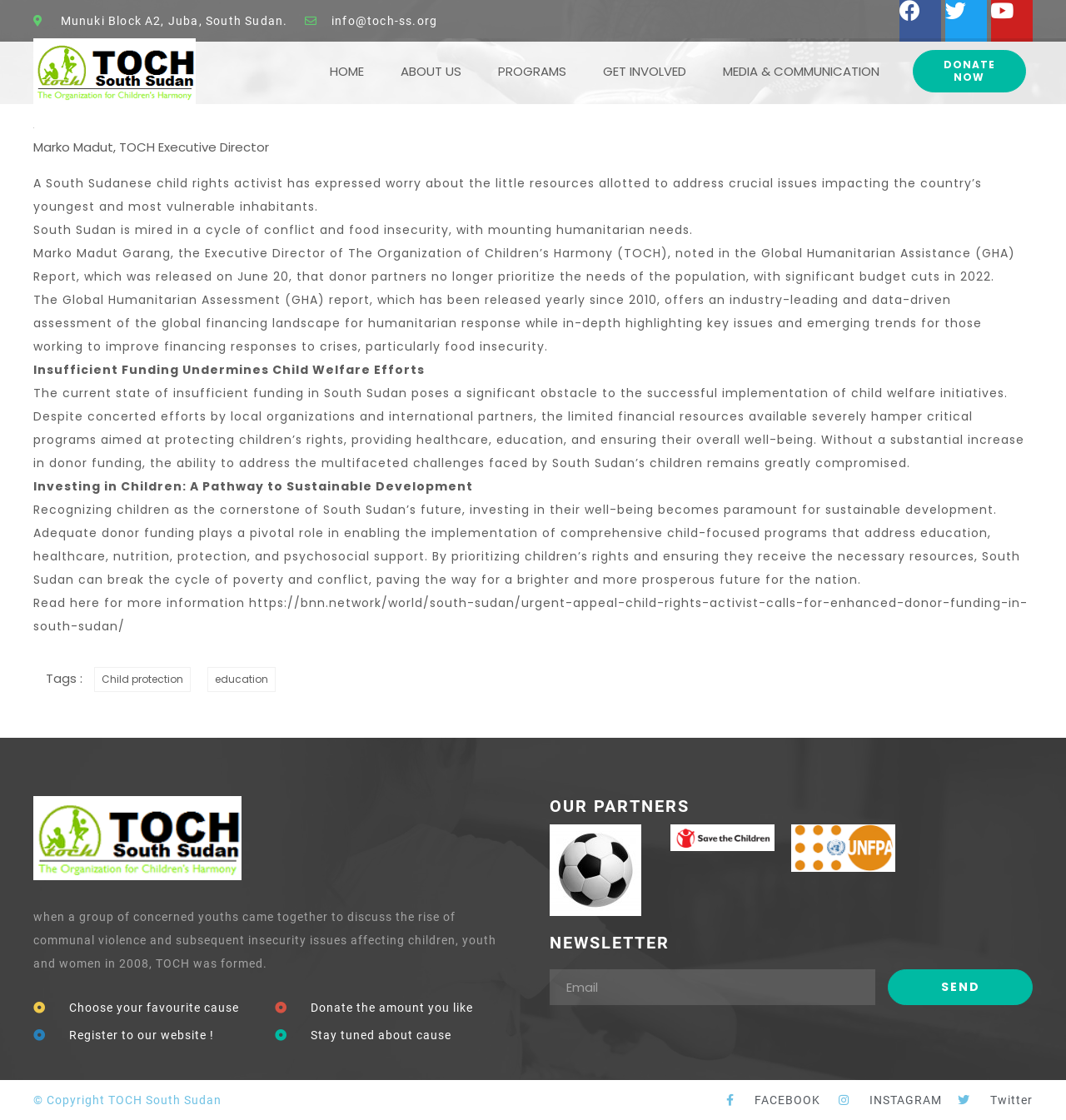Produce a meticulous description of the webpage.

This webpage appears to be a news article or a blog post from an organization called TOCH South Sudan, which focuses on child rights and welfare. At the top of the page, there is a header section with the organization's name, address, and contact information, as well as social media links to Facebook, Twitter, and Youtube.

Below the header, there is a navigation menu with links to different sections of the website, including "HOME", "ABOUT US", "PROGRAMS", "GET INVOLVED", and "MEDIA & COMMUNICATION". On the right side of the navigation menu, there is a prominent "DONATE NOW" button.

The main content of the page is a news article or blog post about a South Sudanese child rights activist expressing concern about the lack of resources to address crucial issues affecting the country's children. The article is divided into several paragraphs, with headings and subheadings that highlight the key points.

There is a large image at the top of the article, with a caption that identifies the person in the image as Marko Madut, the Executive Director of TOCH. The image takes up most of the width of the page and is positioned above the article's main content.

The article discusses the challenges faced by children in South Sudan, including conflict, food insecurity, and insufficient funding for child welfare initiatives. It also highlights the importance of investing in children's well-being for sustainable development.

At the bottom of the page, there are several sections, including a "OUR PARTNERS" section with a list of partners, a "NEWSLETTER" section where visitors can subscribe to the organization's newsletter, and a footer section with copyright information and social media links.

Throughout the page, there are several calls to action, including links to read more information, donate, and register to the website. There are also several links to related topics, such as child protection and education.